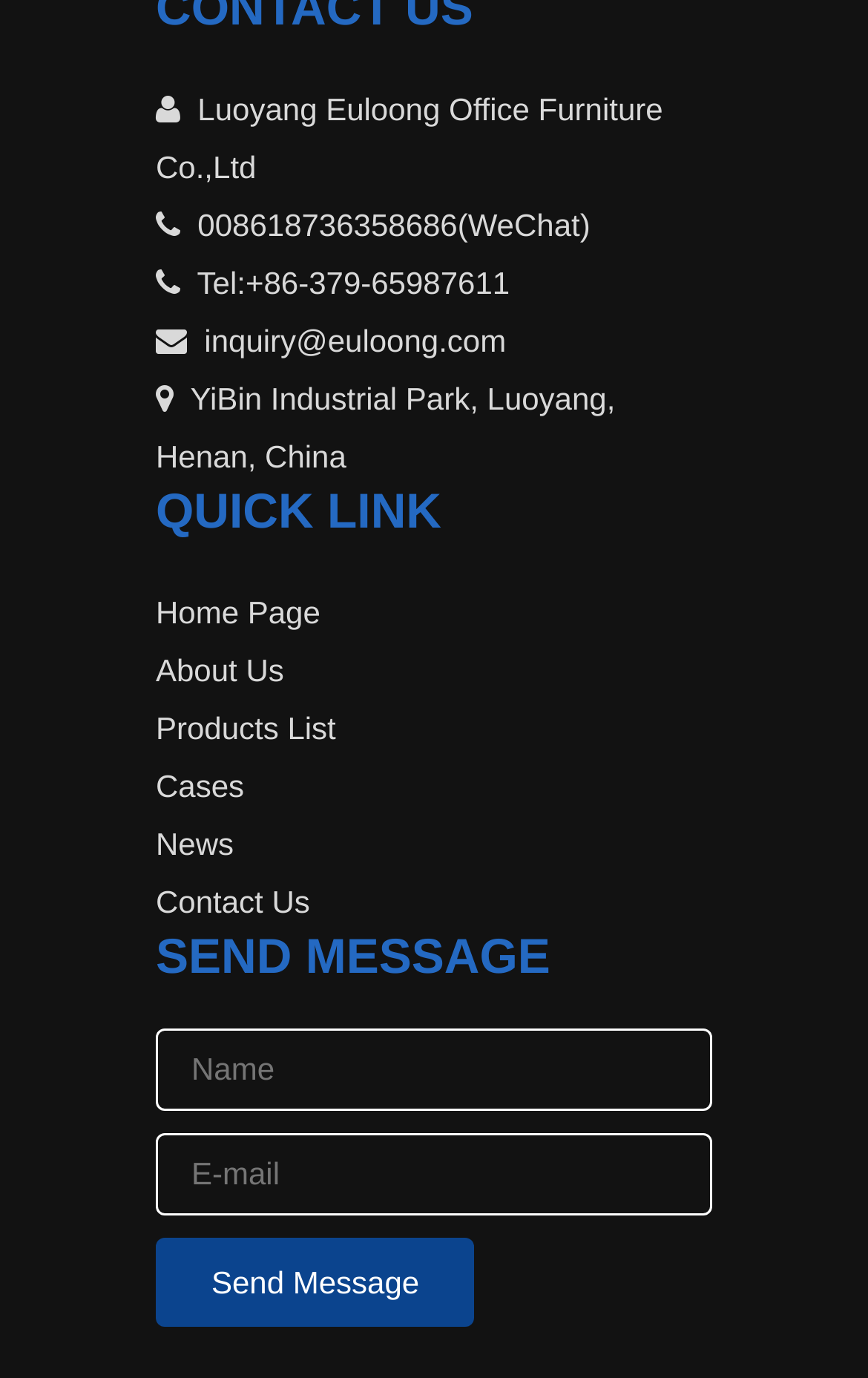Locate the bounding box coordinates of the clickable element to fulfill the following instruction: "Click the Contact Us link". Provide the coordinates as four float numbers between 0 and 1 in the format [left, top, right, bottom].

[0.179, 0.641, 0.357, 0.667]